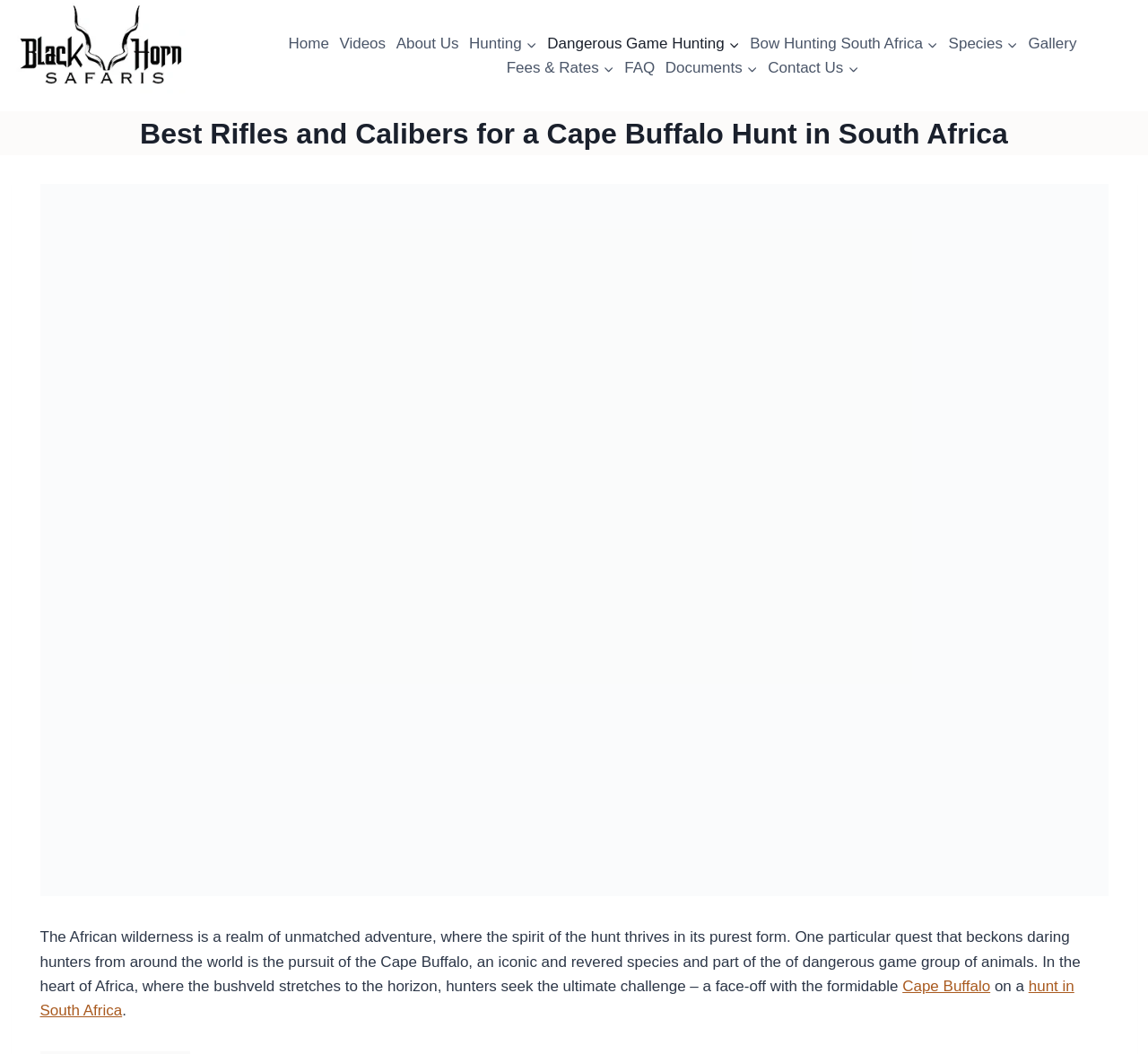What is the image on the webpage? Please answer the question using a single word or phrase based on the image.

A big buffalo bull